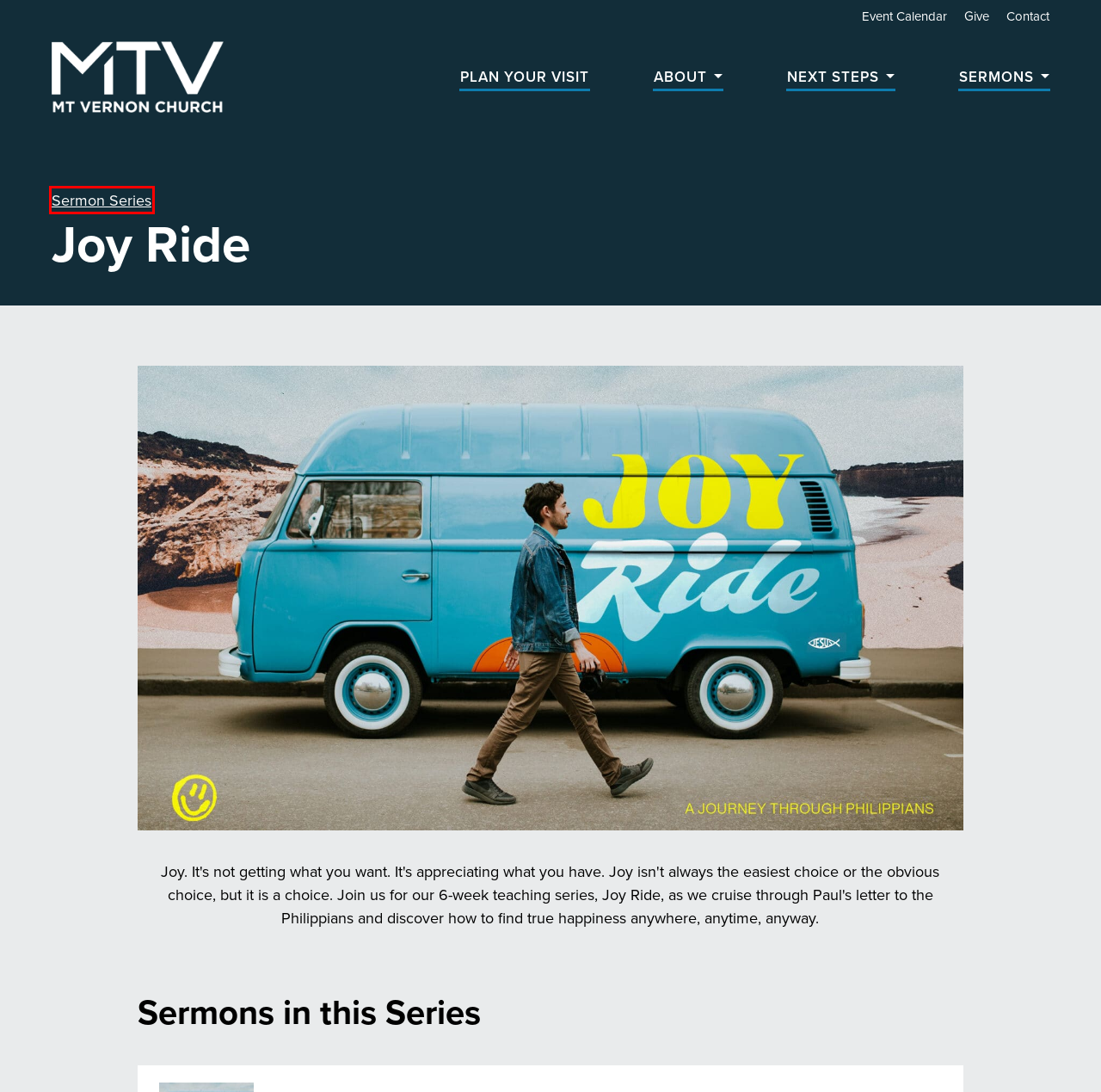Evaluate the webpage screenshot and identify the element within the red bounding box. Select the webpage description that best fits the new webpage after clicking the highlighted element. Here are the candidates:
A. Sermon Series - Mt Vernon Church
B. Take Your Next Step - Grow In Faith - Mt Vernon Church
C. About Us - Who We Are - Mt Vernon Church
D. Contact Our Team - Get In Touch - Mt Vernon Church
E. Upcoming Events – Mt Vernon Church
F. Give Online - Donate - Mt Vernon Church
G. Sermons - Watch Past Sermons - Mt Vernon Church
H. Plan Your Visit - What To Expect - Mt Vernon Church

A